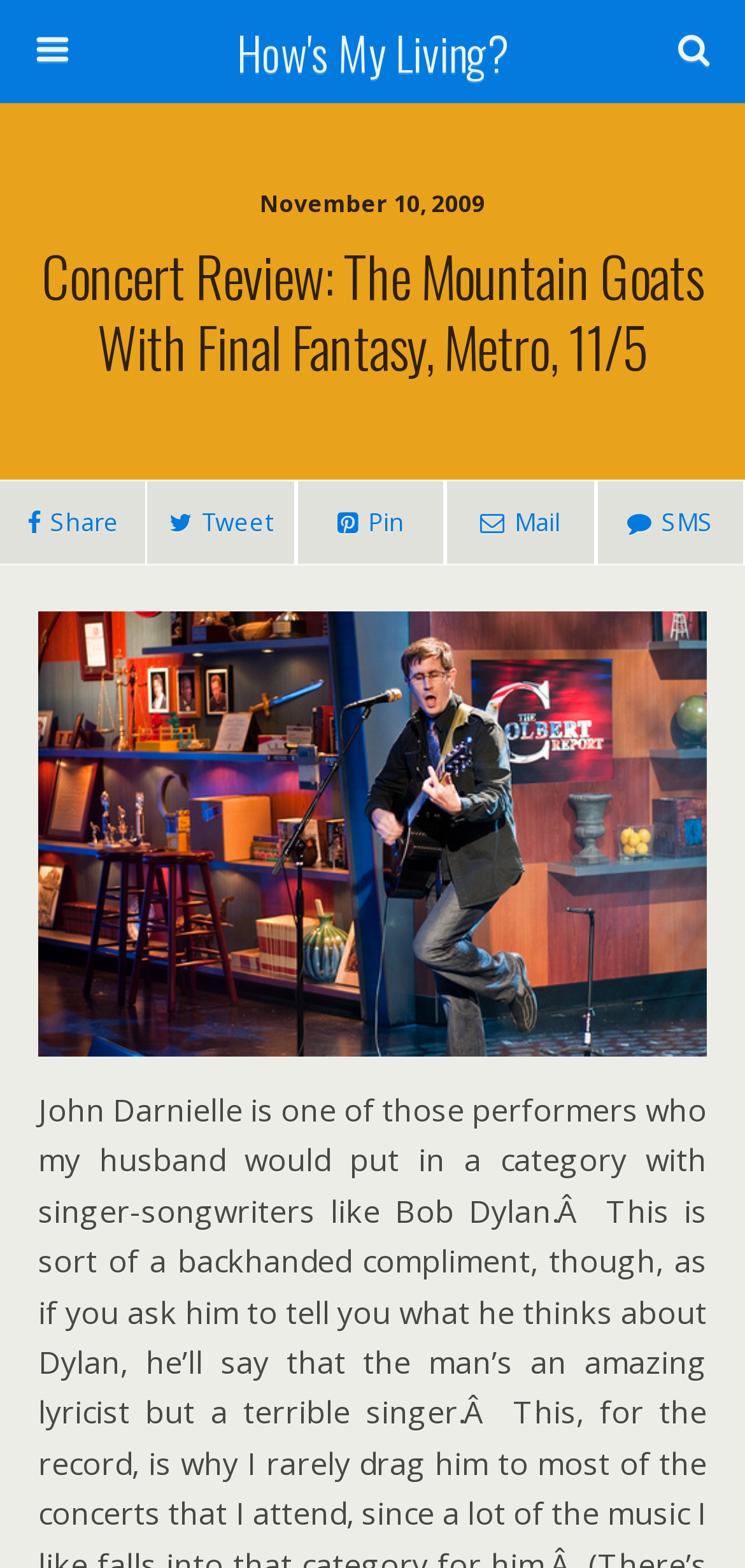What is the caption of the image on the webpage?
Relying on the image, give a concise answer in one word or a brief phrase.

John on set